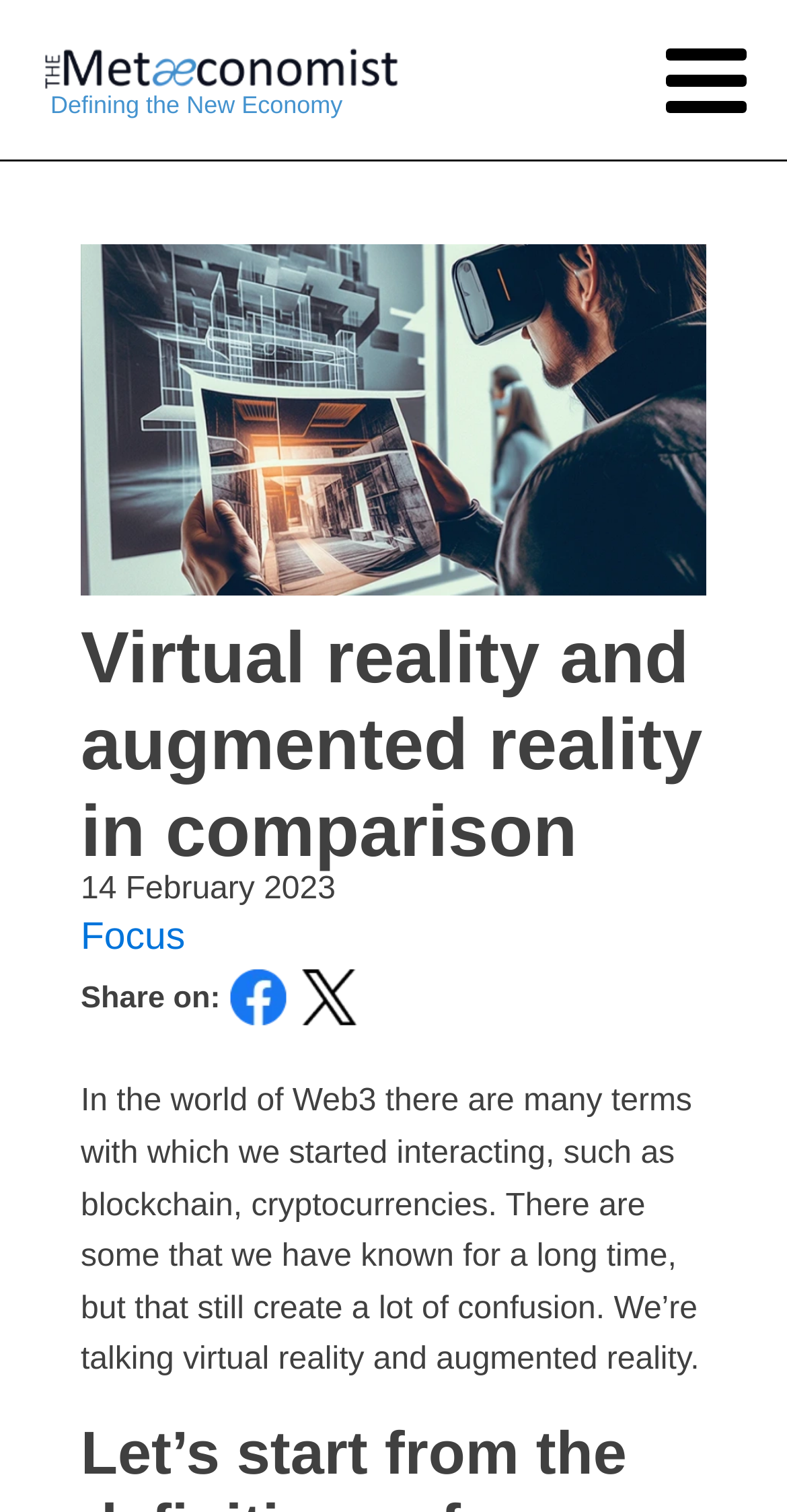What is the topic of the article?
Use the information from the image to give a detailed answer to the question.

I found the topic of the article by looking at the heading element with the text 'Virtual reality and augmented reality in comparison' which is located at the coordinates [0.103, 0.406, 0.897, 0.579].